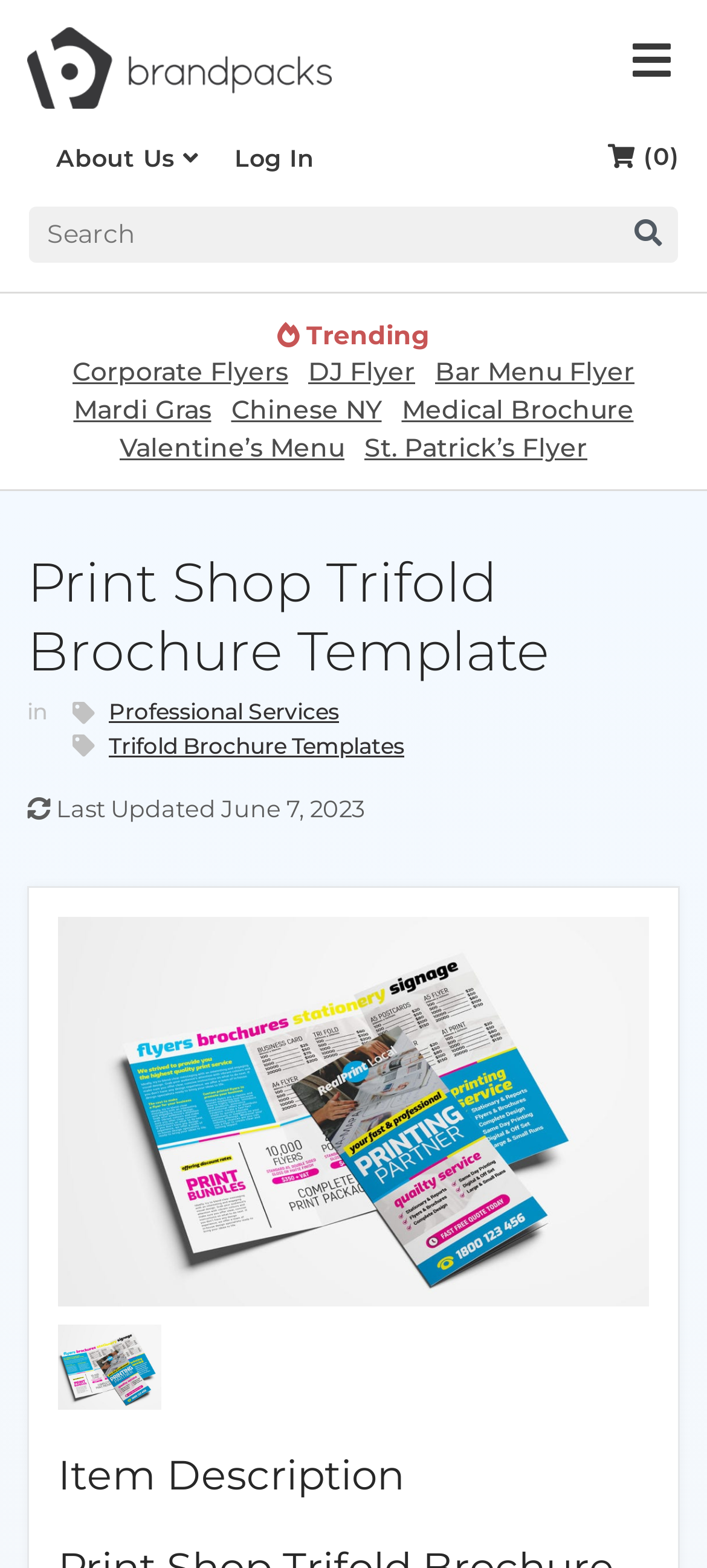Find the bounding box coordinates of the clickable area required to complete the following action: "Click the brandpacks logo".

[0.038, 0.017, 0.47, 0.069]